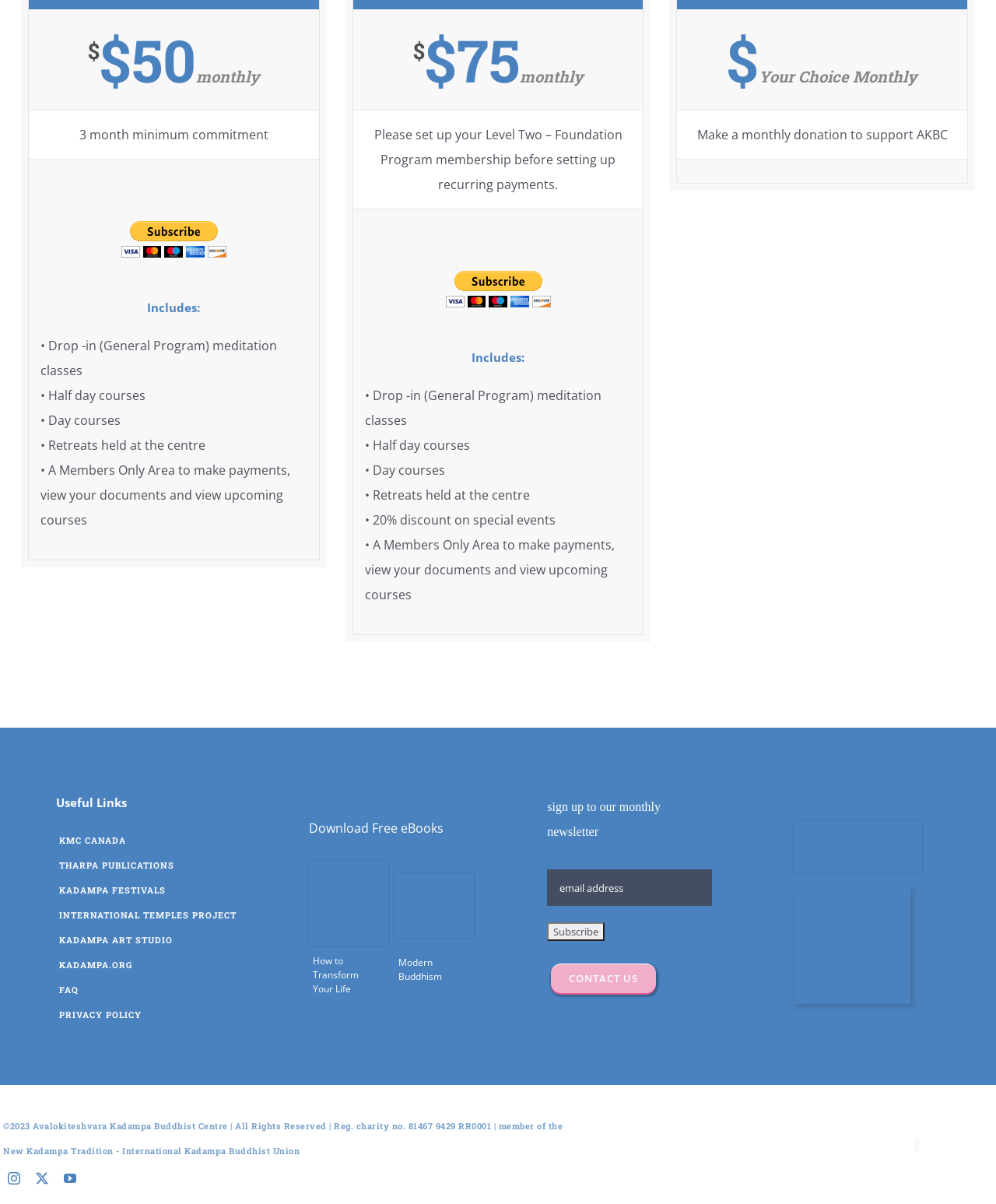Determine the bounding box coordinates for the UI element matching this description: "How to Transform Your Life".

[0.314, 0.793, 0.36, 0.827]